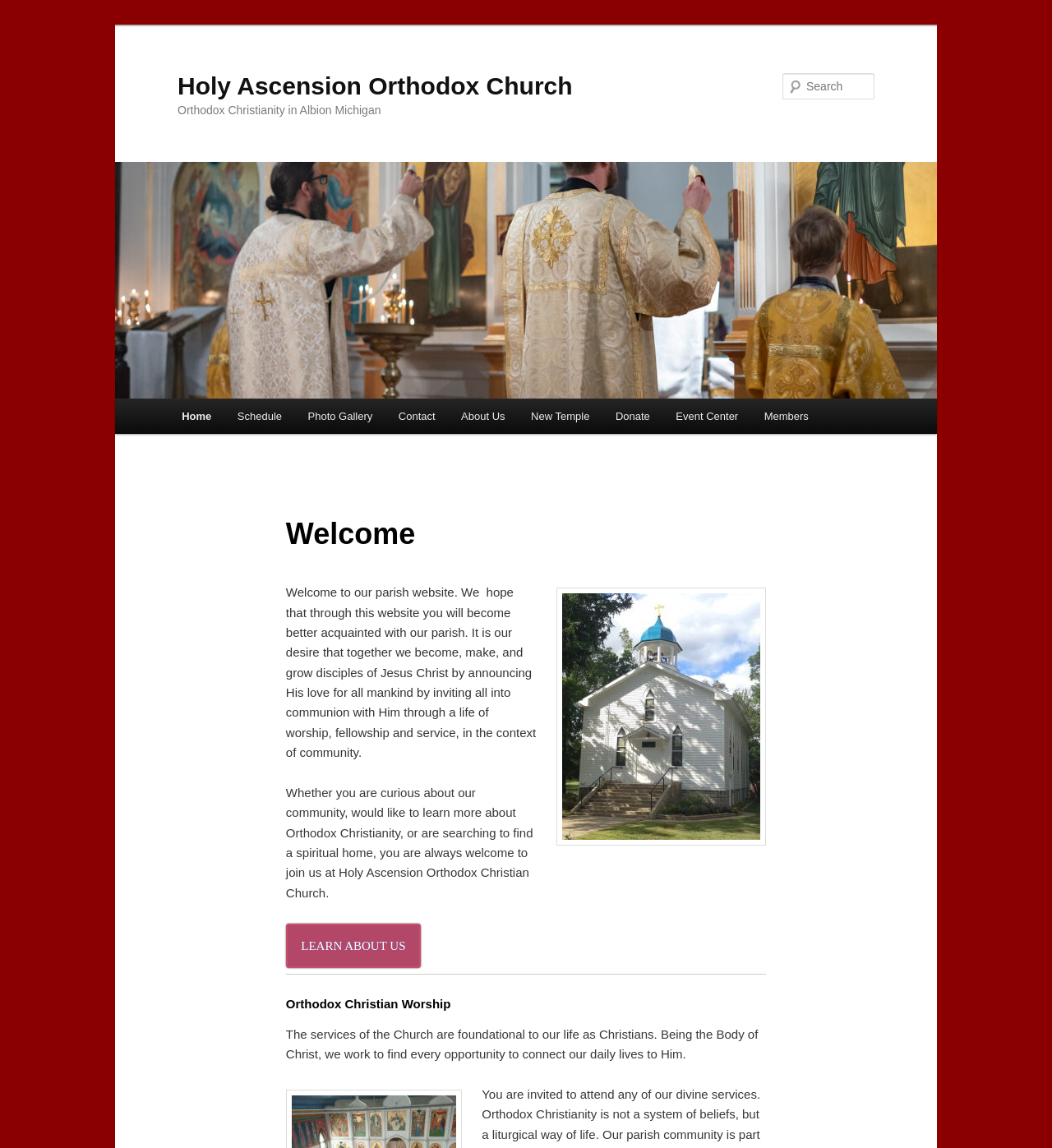Find and specify the bounding box coordinates that correspond to the clickable region for the instruction: "Go to the home page".

[0.16, 0.347, 0.213, 0.378]